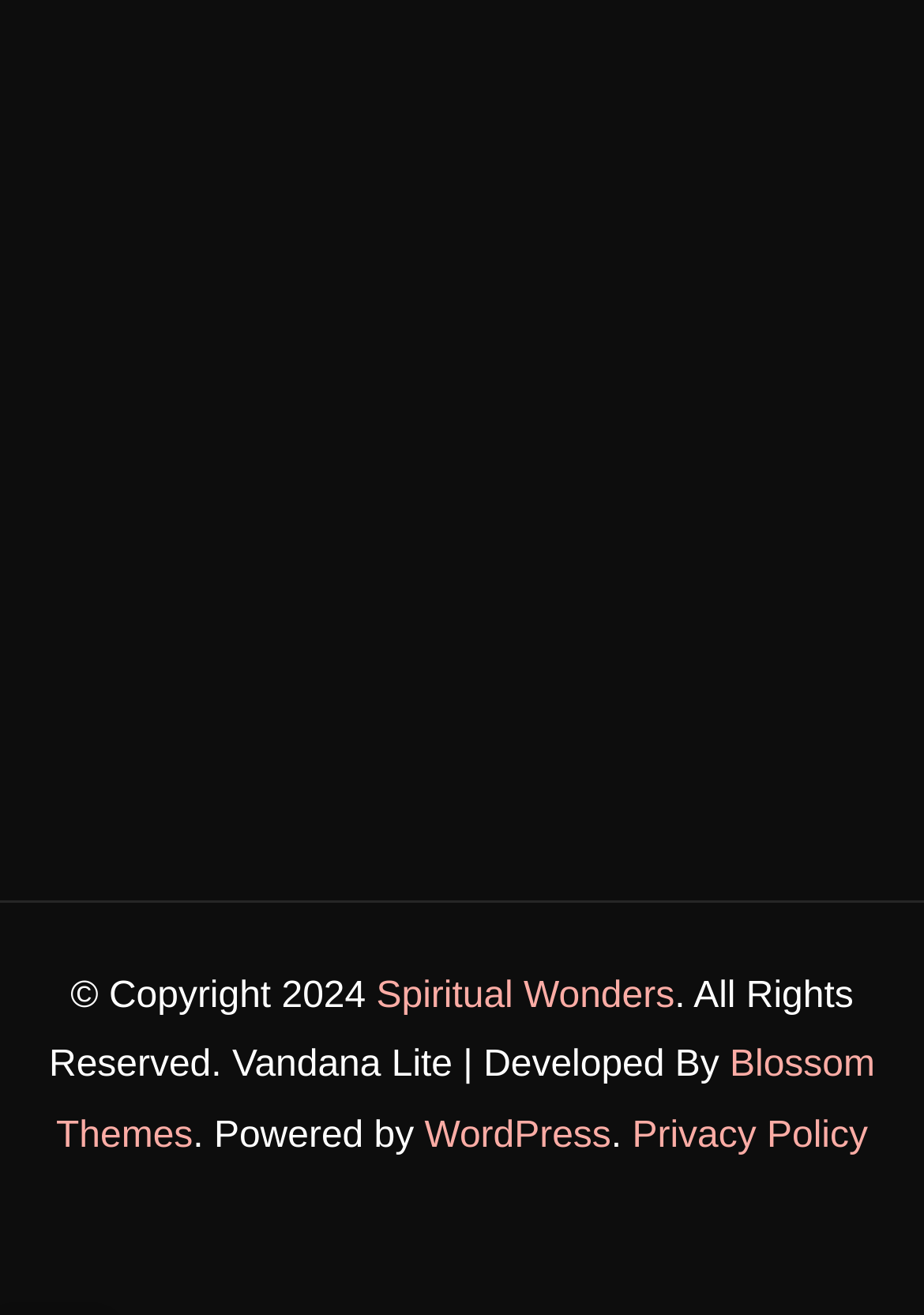How many links are there at the bottom of the webpage?
From the details in the image, answer the question comprehensively.

There are four links at the bottom of the webpage: 'Spiritual Wonders', 'Blossom Themes', 'WordPress', and 'Privacy Policy'.